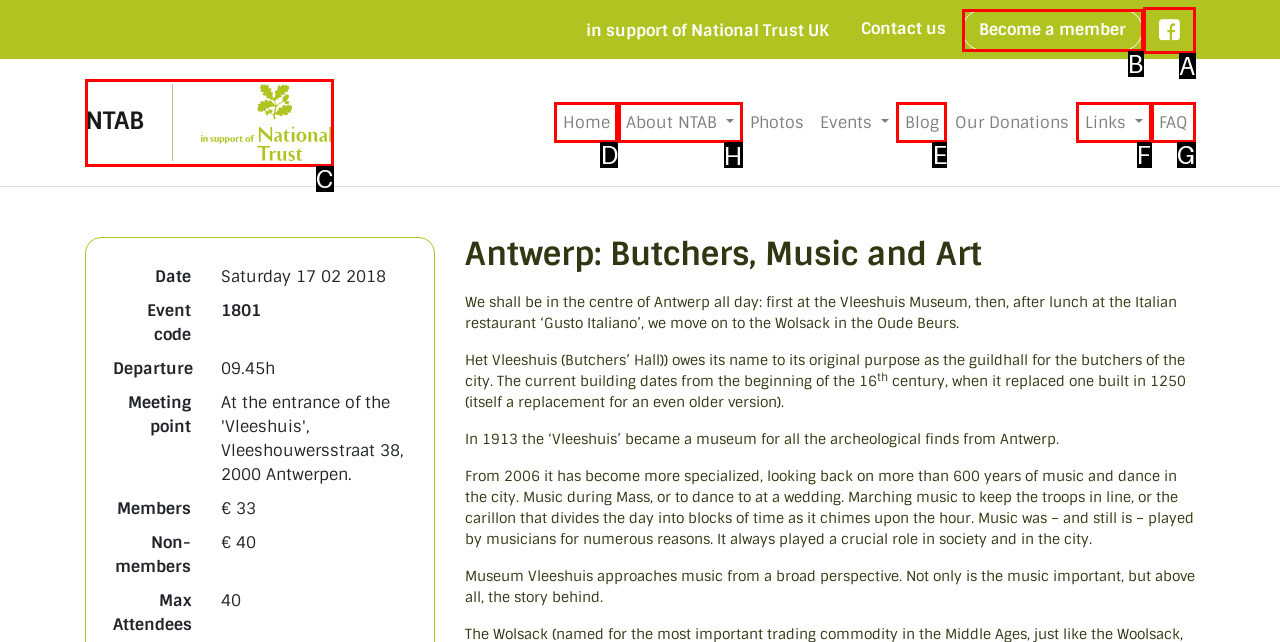Indicate which lettered UI element to click to fulfill the following task: Click the 'About NTAB' button
Provide the letter of the correct option.

H